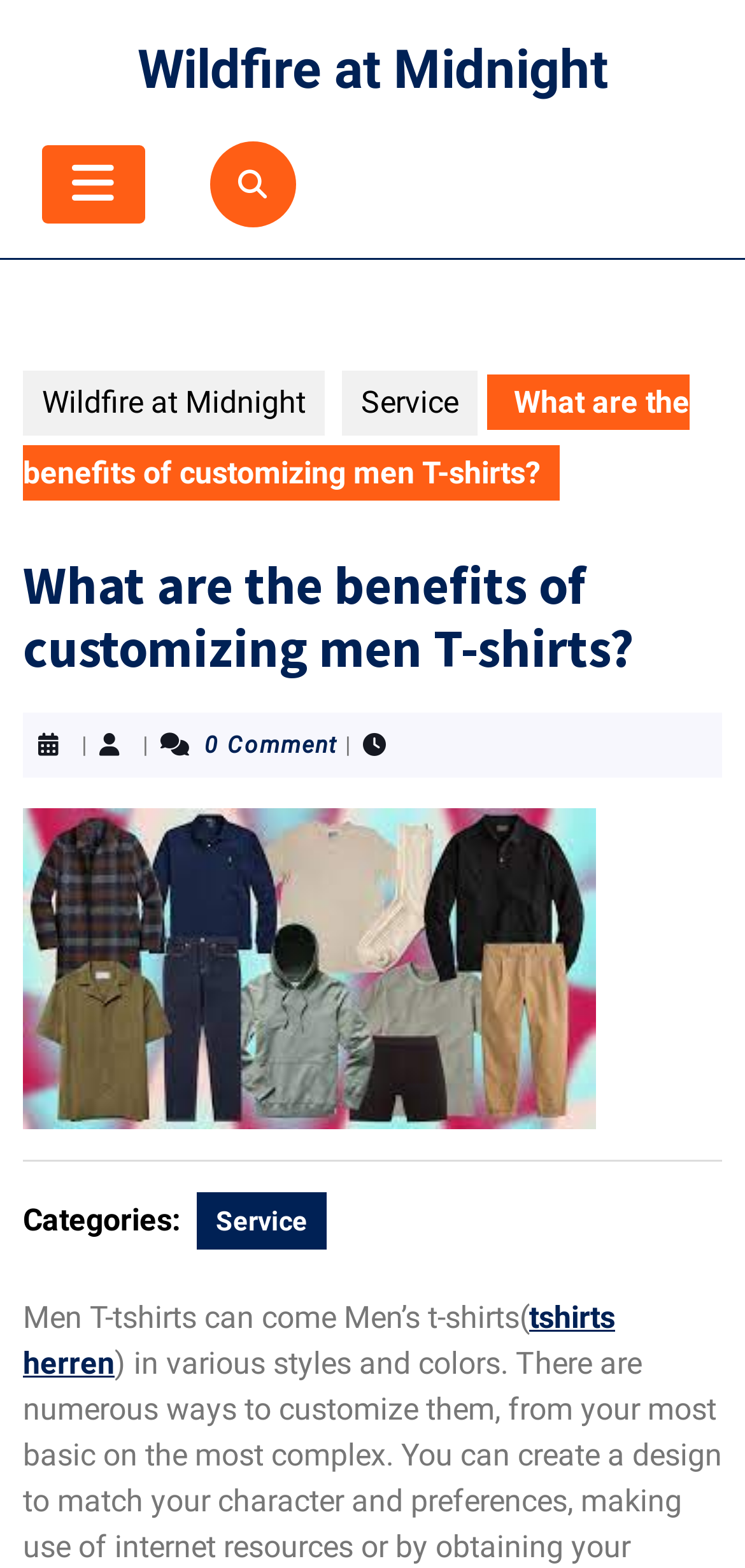Please find the main title text of this webpage.

What are the benefits of customizing men T-shirts?